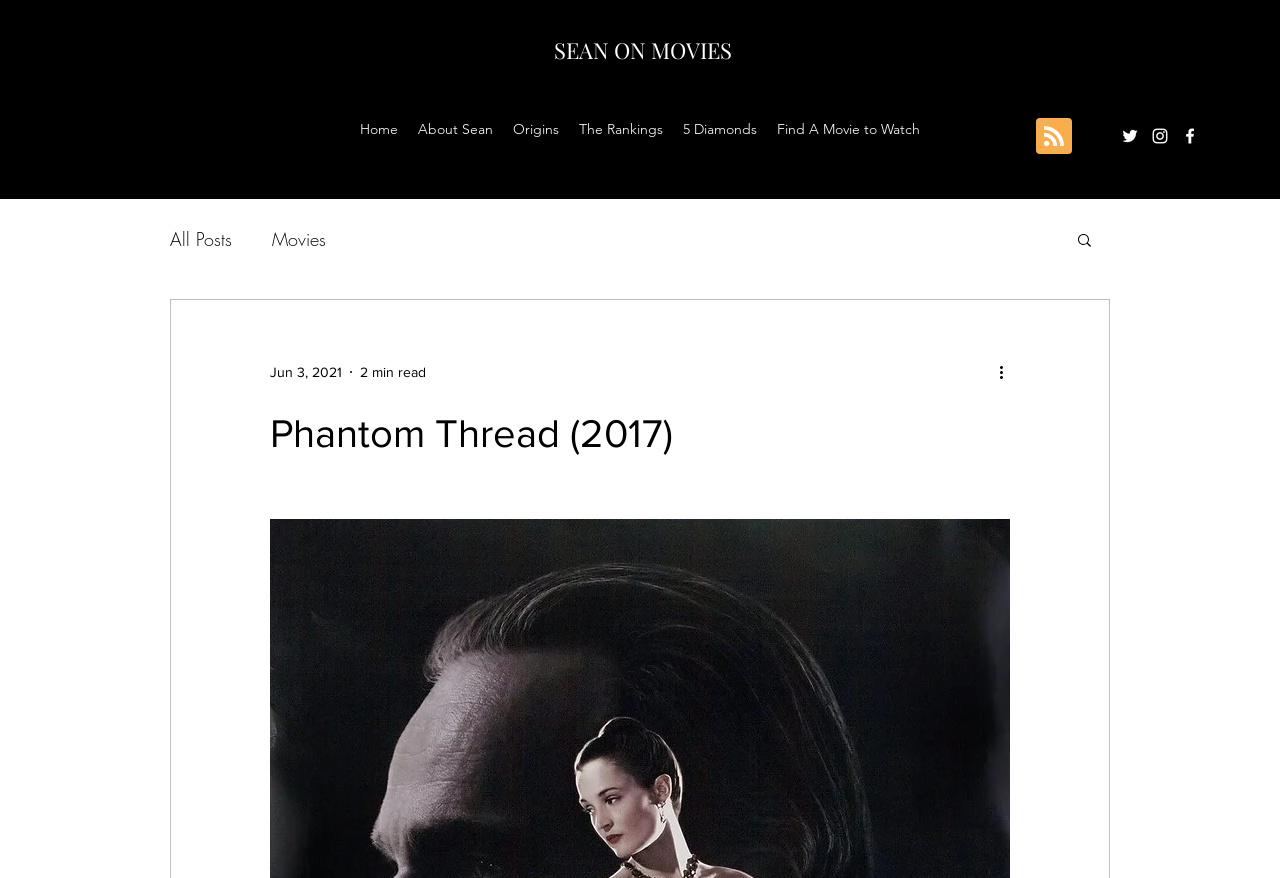Please give a succinct answer to the question in one word or phrase:
What social media platforms are linked on the webpage?

Twitter, Instagram, Facebook